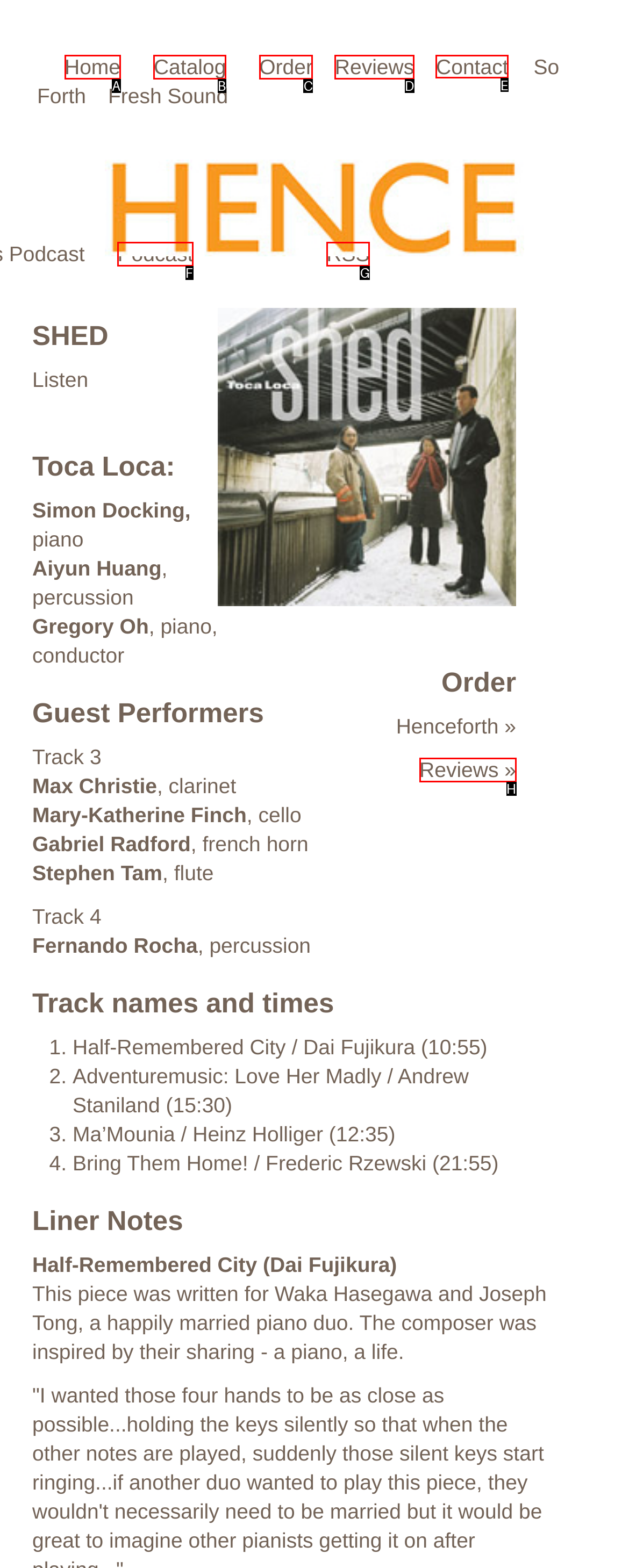Specify which UI element should be clicked to accomplish the task: click the Home link. Answer with the letter of the correct choice.

None